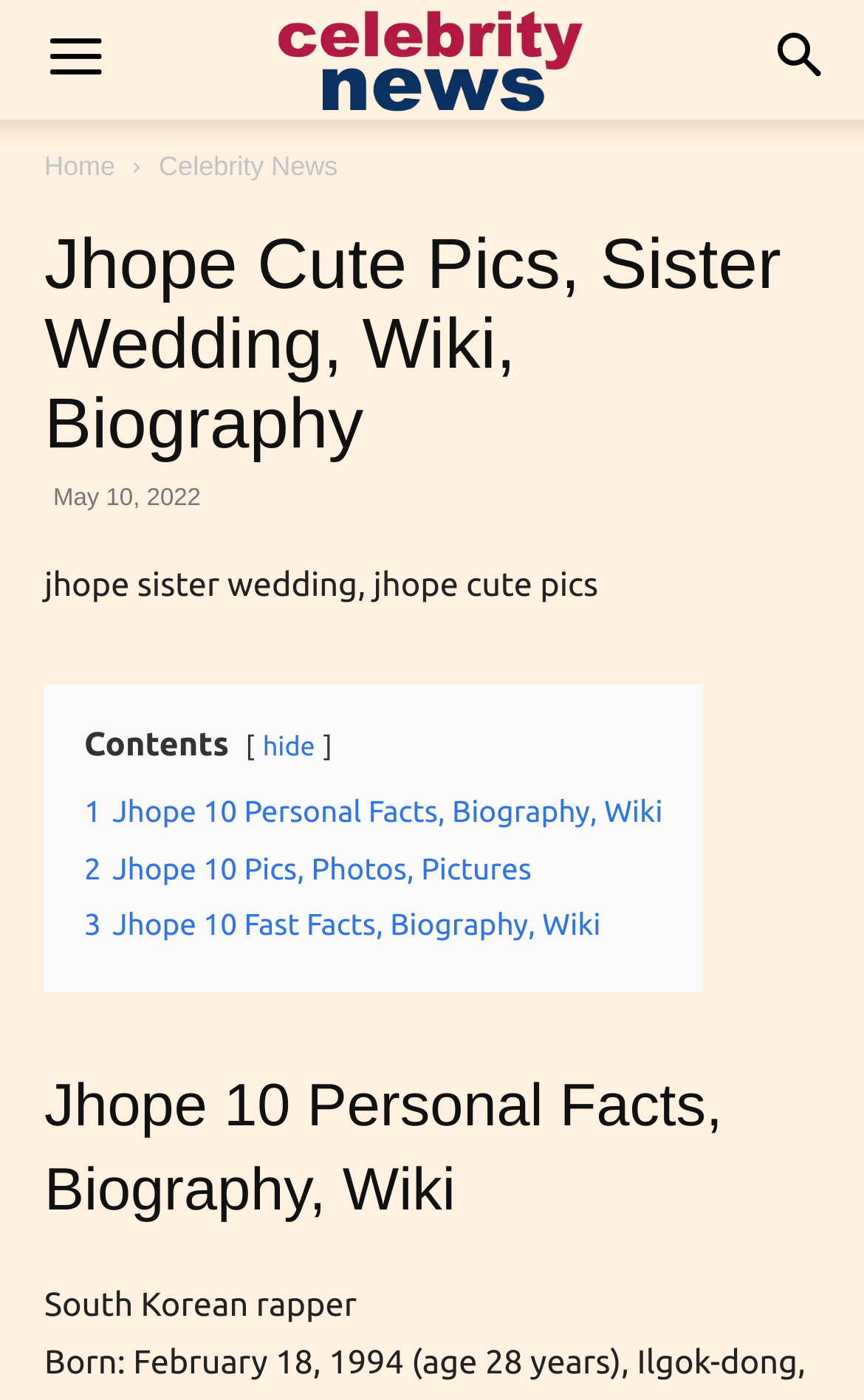What is the first section of the contents?
Answer the question with a detailed explanation, including all necessary information.

I found this information by looking at the link element with the content '1 Jhope 10 Personal Facts, Biography, Wiki' which is located below the StaticText element with the content 'Contents'.